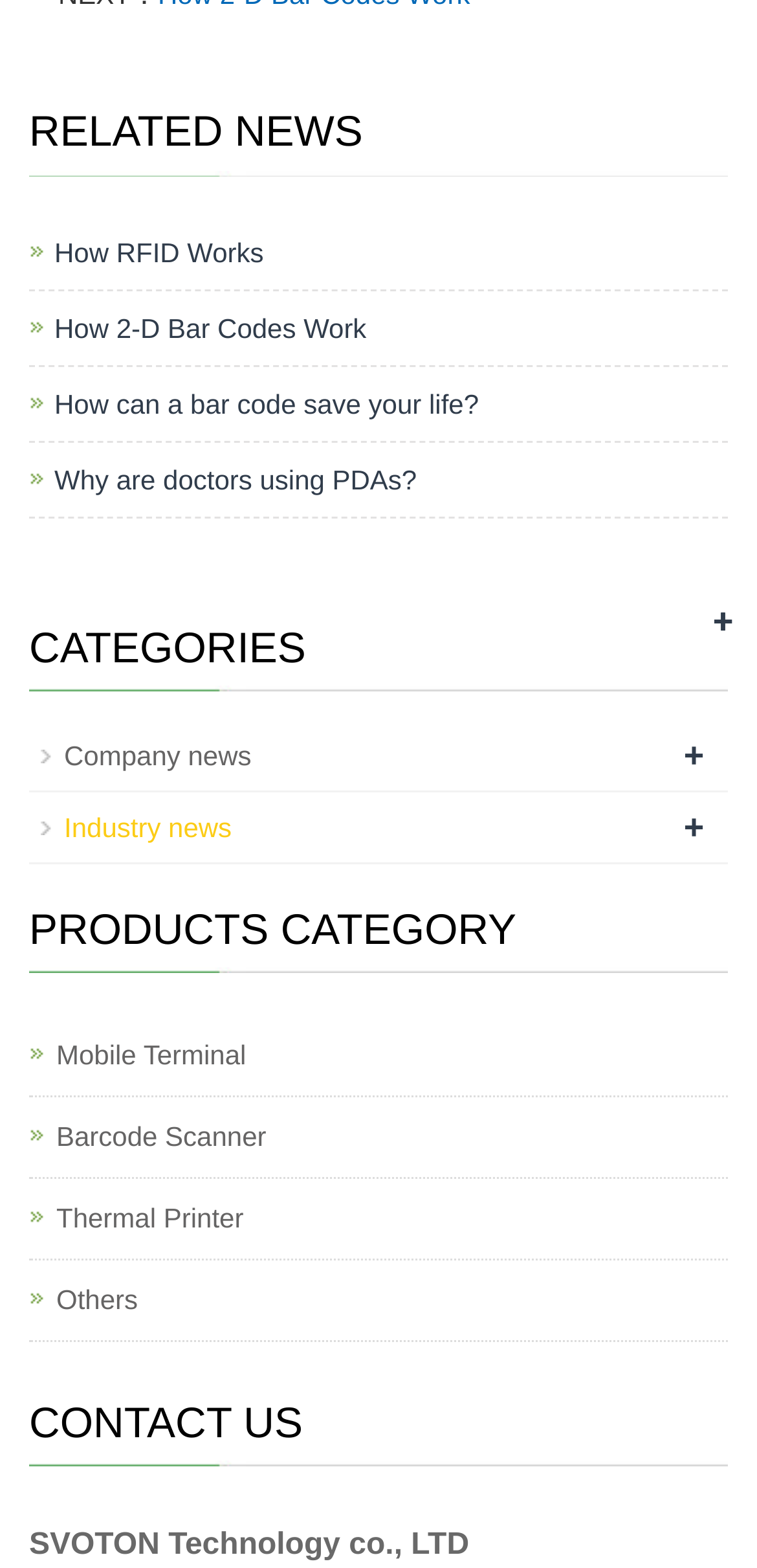How many links are under 'PRODUCTS CATEGORY'?
Using the image as a reference, deliver a detailed and thorough answer to the question.

Under the heading 'PRODUCTS CATEGORY', I found four links: 'Mobile Terminal +', 'Barcode Scanner +', 'Thermal Printer +', and 'Others +', which indicates that there are four links under 'PRODUCTS CATEGORY'.